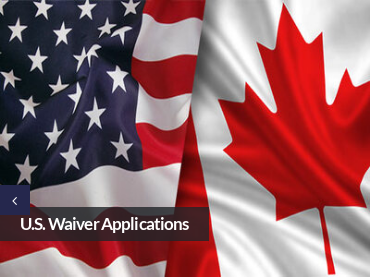What is written on the banner?
Refer to the image and provide a concise answer in one word or phrase.

U.S. Waiver Applications